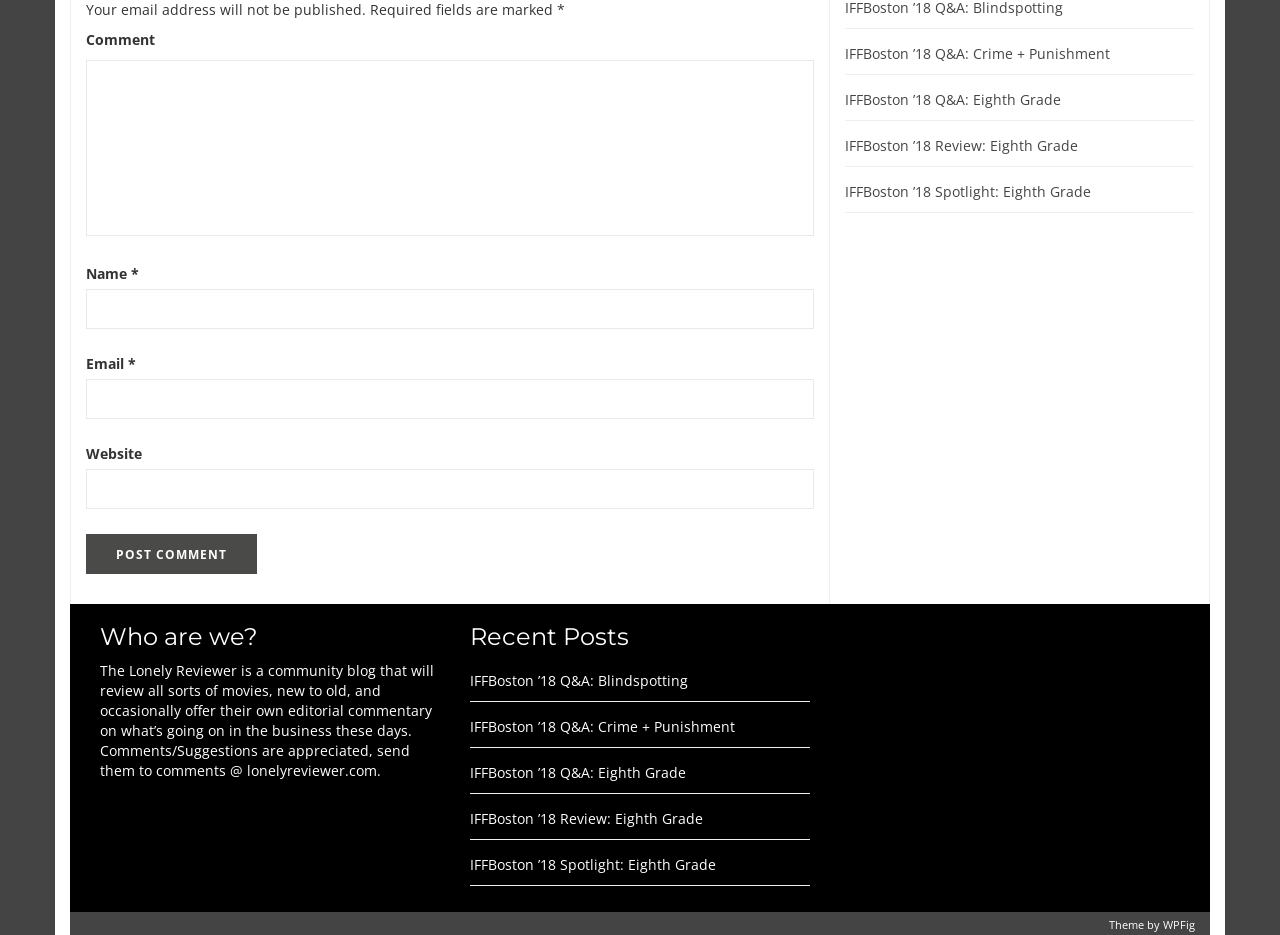Determine the bounding box coordinates of the UI element described by: "IFFBoston ’18 Q&A: Eighth Grade".

[0.367, 0.816, 0.536, 0.836]